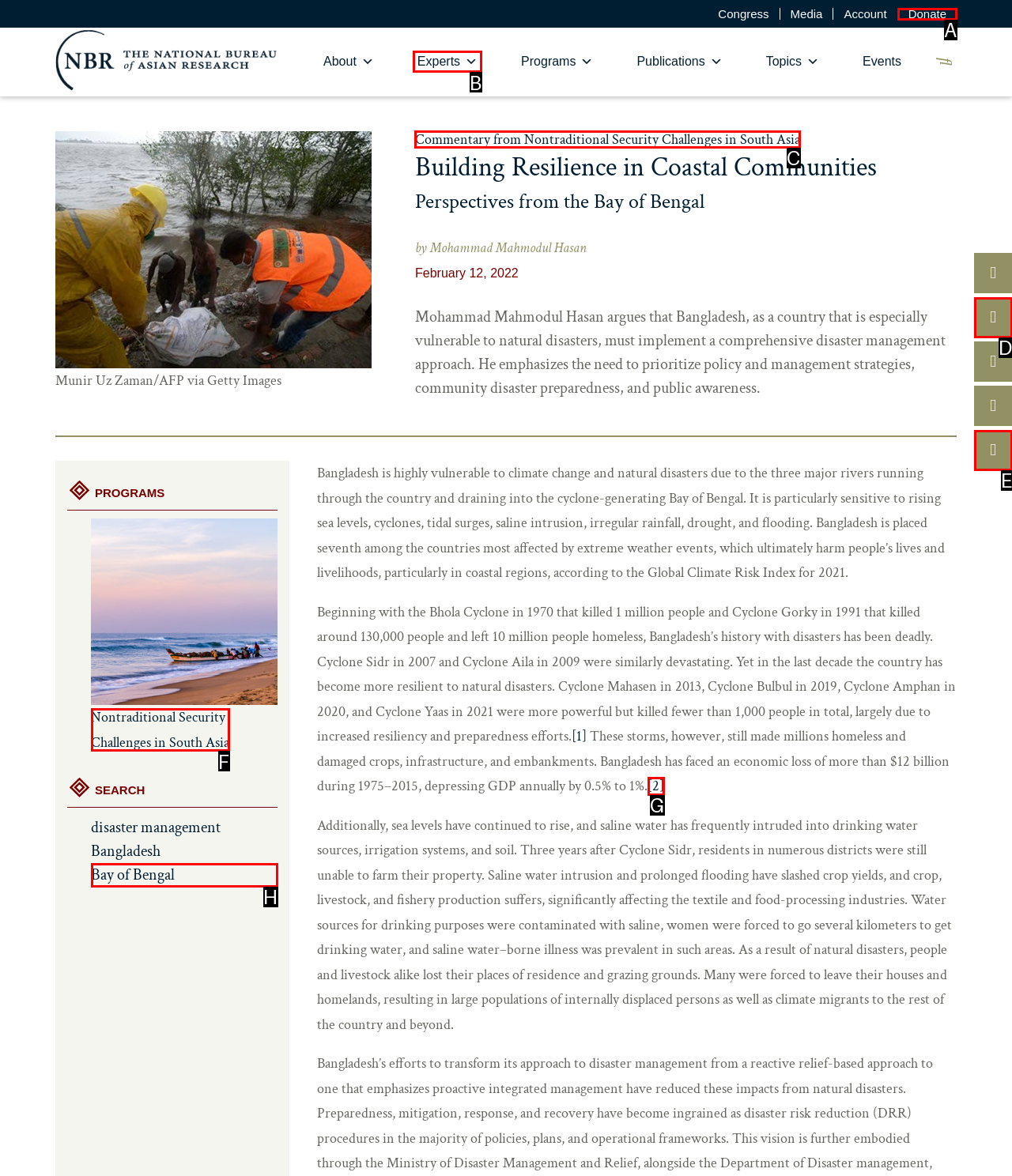Determine which option you need to click to execute the following task: Read the 'Commentary from Nontraditional Security Challenges in South Asia' article. Provide your answer as a single letter.

C